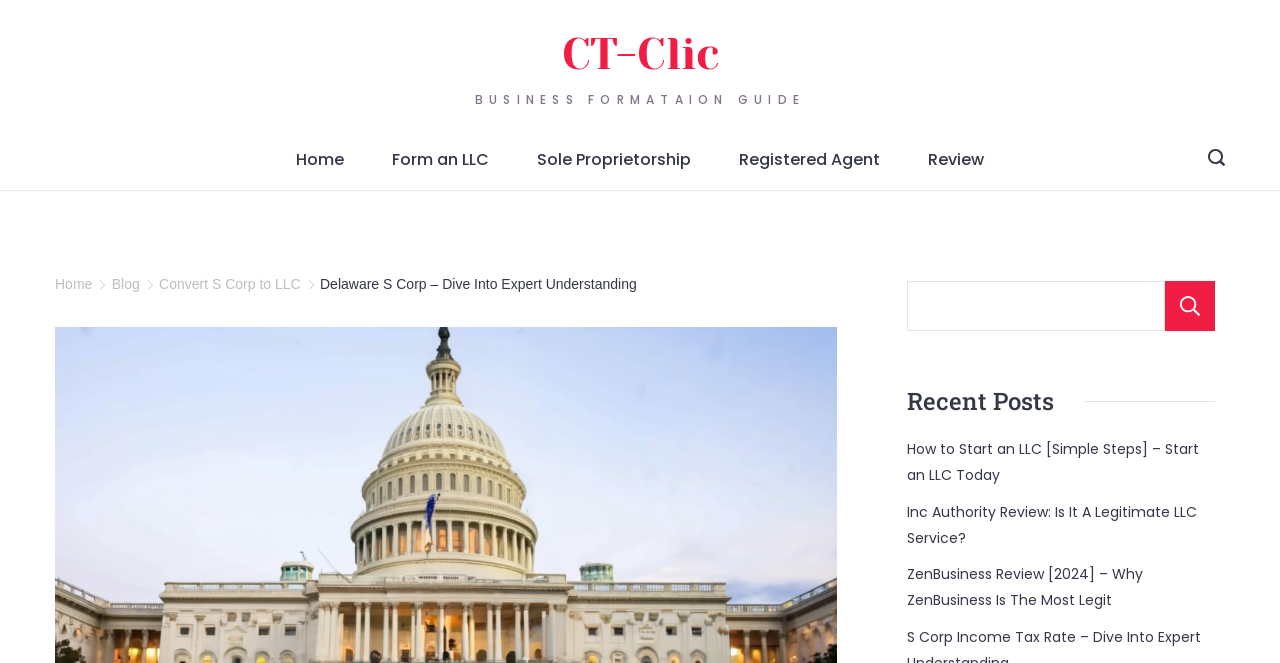Determine the main headline of the webpage and provide its text.

Delaware S Corp – Dive Into Expert Understanding